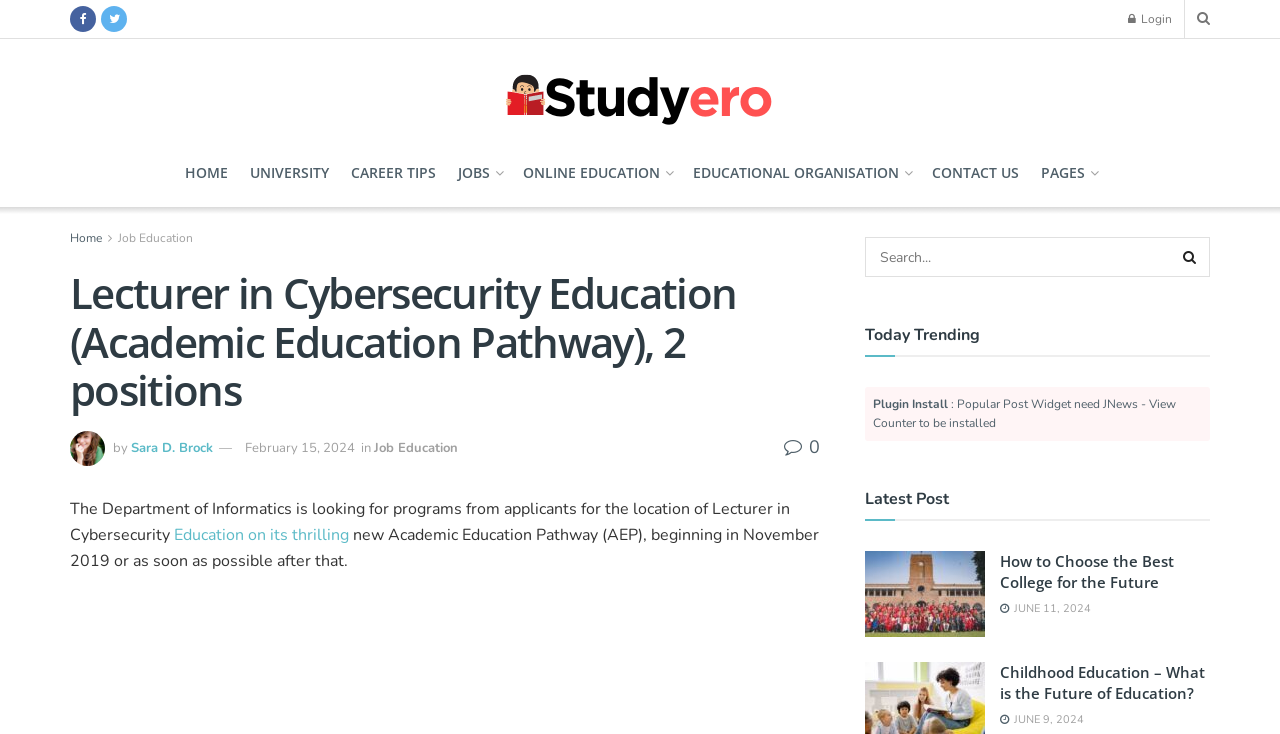Create an elaborate caption for the webpage.

The webpage appears to be a job posting page for a Lecturer in Cybersecurity Education position at the Department of Informatics. At the top left corner, there are several icons, including a login button and a search bar with a search button. Below these icons, there is a navigation menu with links to various pages, including "HOME", "UNIVERSITY", "CAREER TIPS", and "JOBS".

The main content of the page is divided into two sections. On the left side, there is a job posting section with a heading that reads "Lecturer in Cybersecurity Education (Academic Education Pathway), 2 positions". Below the heading, there is a brief description of the job, including the department and the job title. The description is followed by the name of the author, "Sara D. Brock", and the date of the posting, "February 15, 2024".

On the right side of the page, there are several sections, including "Today Trending", "Latest Post", and a section with popular posts. The "Today Trending" section has a heading and a message about a plugin installation. The "Latest Post" section has a heading and lists several articles, including "How to Choose the Best College for the Future" and "Childhood Education – What is the Future of Education?". Each article has a link, a heading, and a date of posting.

At the bottom of the page, there are several links to other pages, including "HOME", "Job Education", and "CONTACT US".